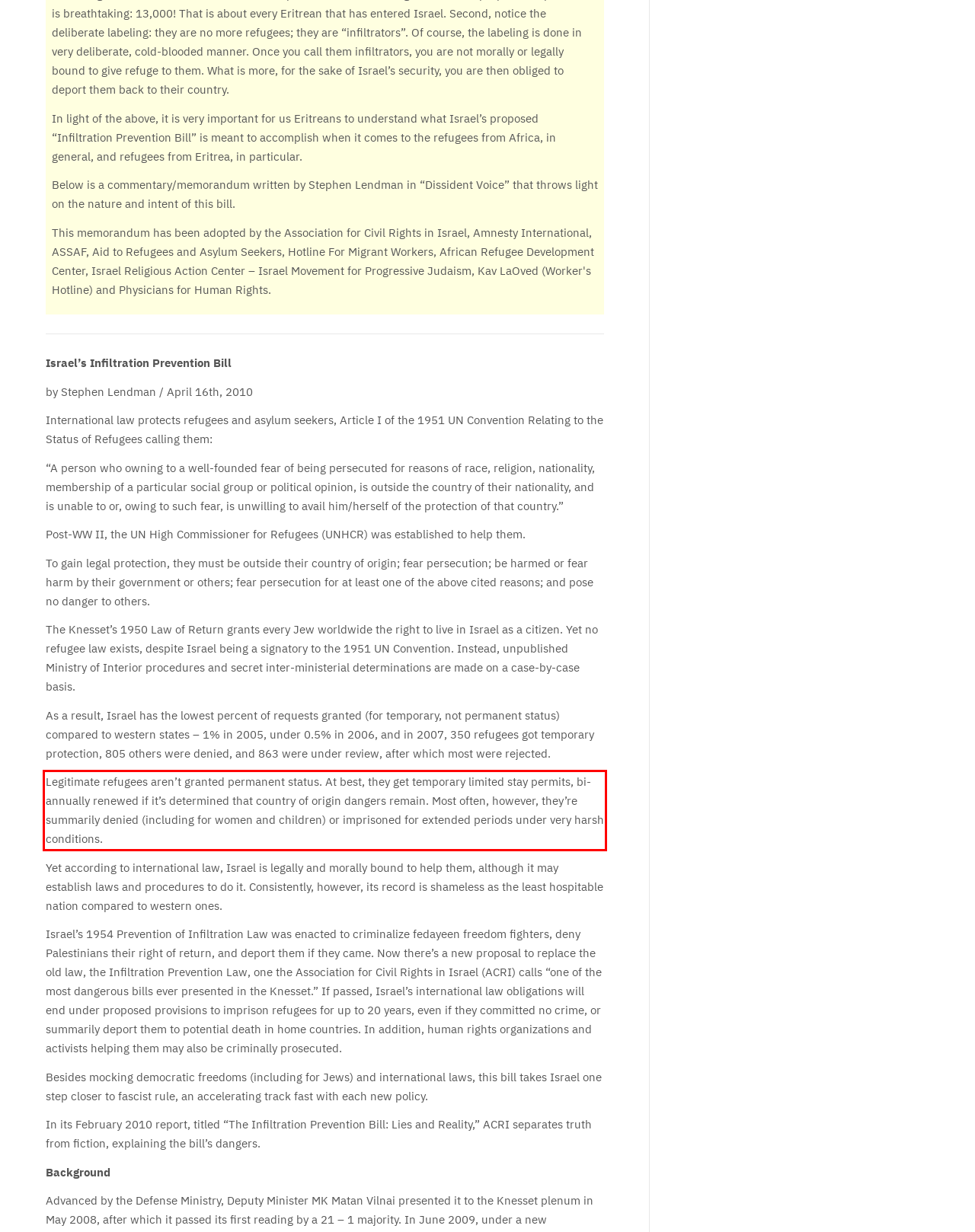Inspect the webpage screenshot that has a red bounding box and use OCR technology to read and display the text inside the red bounding box.

Legitimate refugees aren’t granted permanent status. At best, they get temporary limited stay permits, bi-annually renewed if it’s determined that country of origin dangers remain. Most often, however, they’re summarily denied (including for women and children) or imprisoned for extended periods under very harsh conditions.